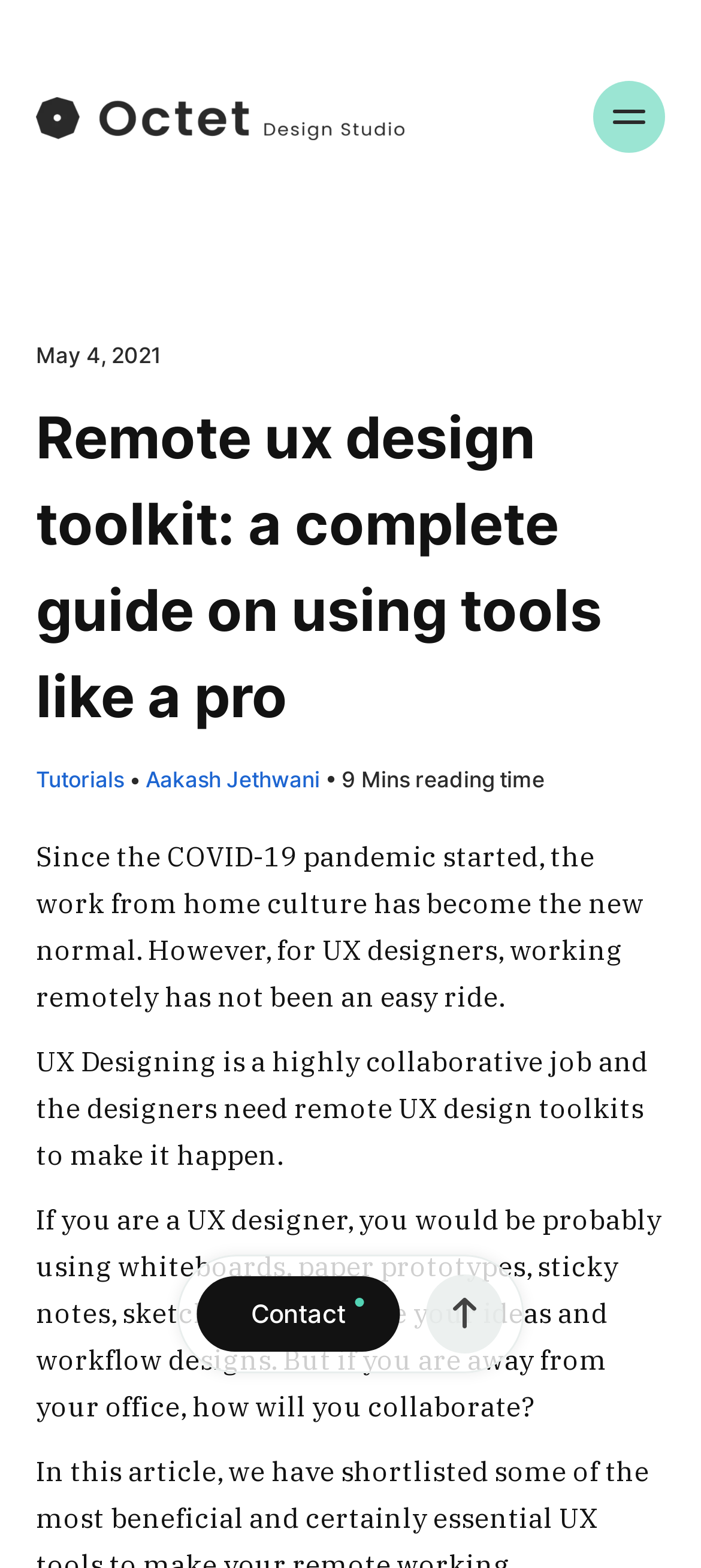What is the purpose of UX designers using remote UX design toolkits?
Refer to the image and provide a detailed answer to the question.

I inferred this answer by reading the StaticText elements on the webpage, specifically the ones with bounding box coordinates [0.051, 0.666, 0.925, 0.747] and [0.051, 0.767, 0.944, 0.908], which mention the need for remote collaboration in UX design work.